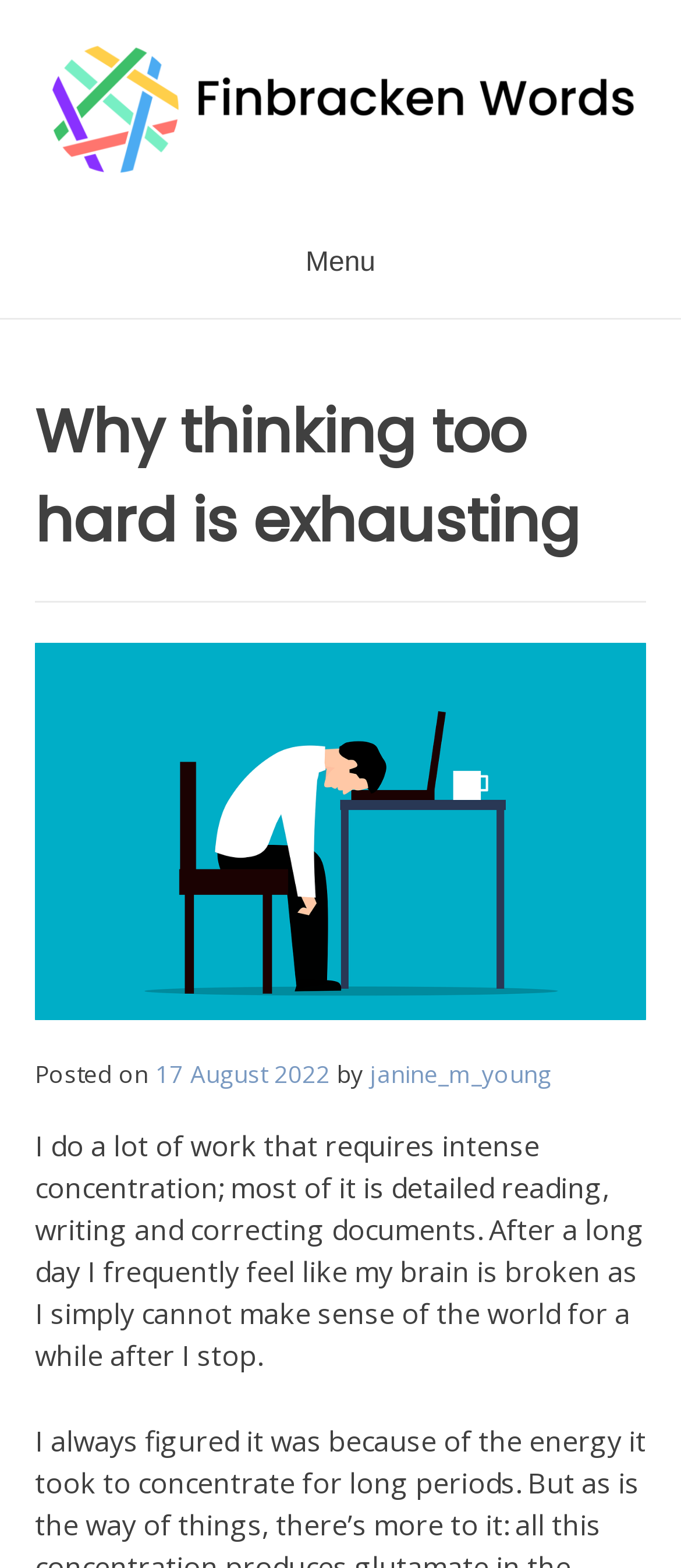What is the author's feeling after a long day?
Look at the image and construct a detailed response to the question.

The author mentions 'After a long day I frequently feel like my brain is broken' which suggests that the author feels mentally exhausted or drained after a long day.